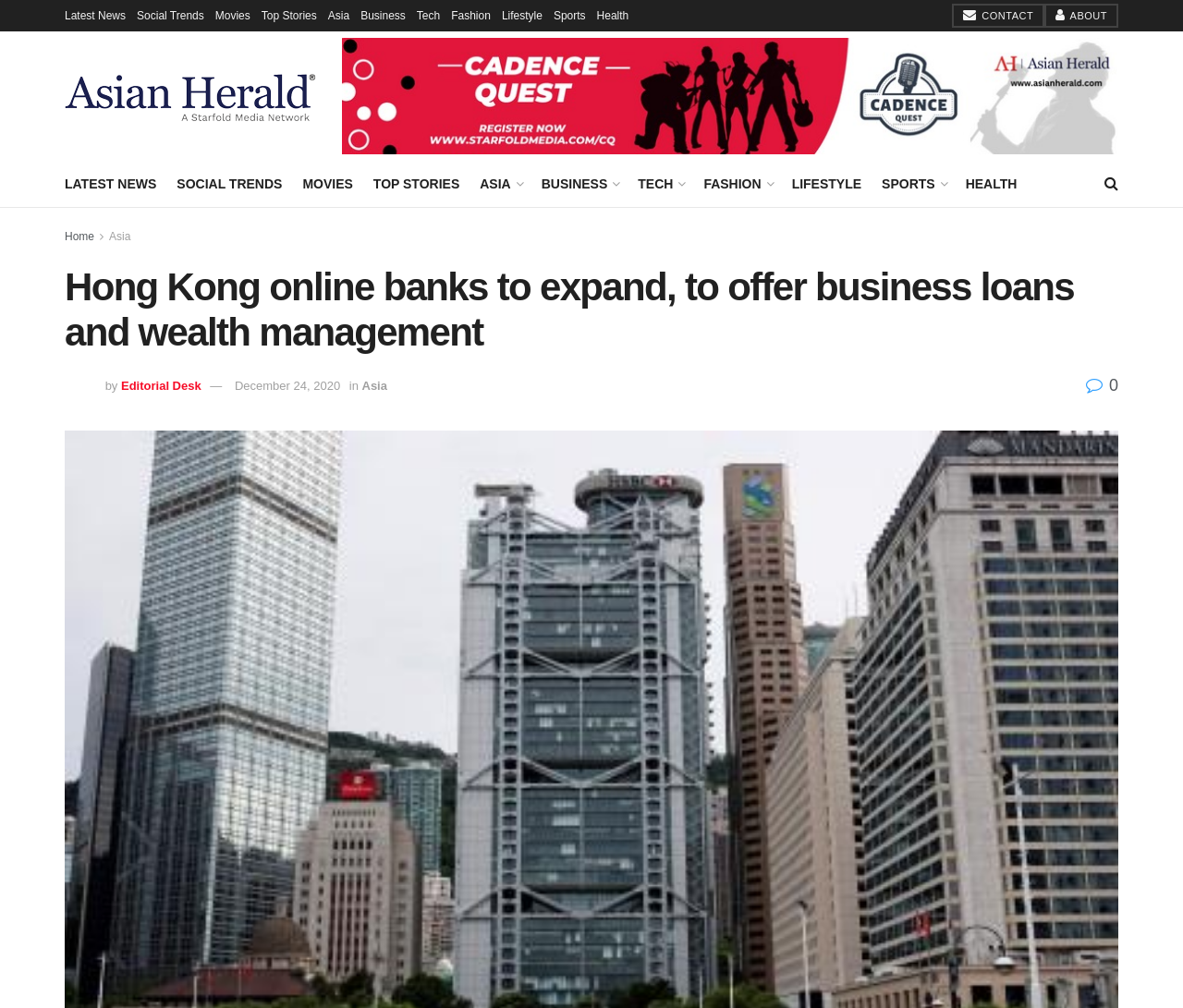Please identify the bounding box coordinates of the area that needs to be clicked to fulfill the following instruction: "Read the article by Editorial Desk."

[0.102, 0.376, 0.17, 0.389]